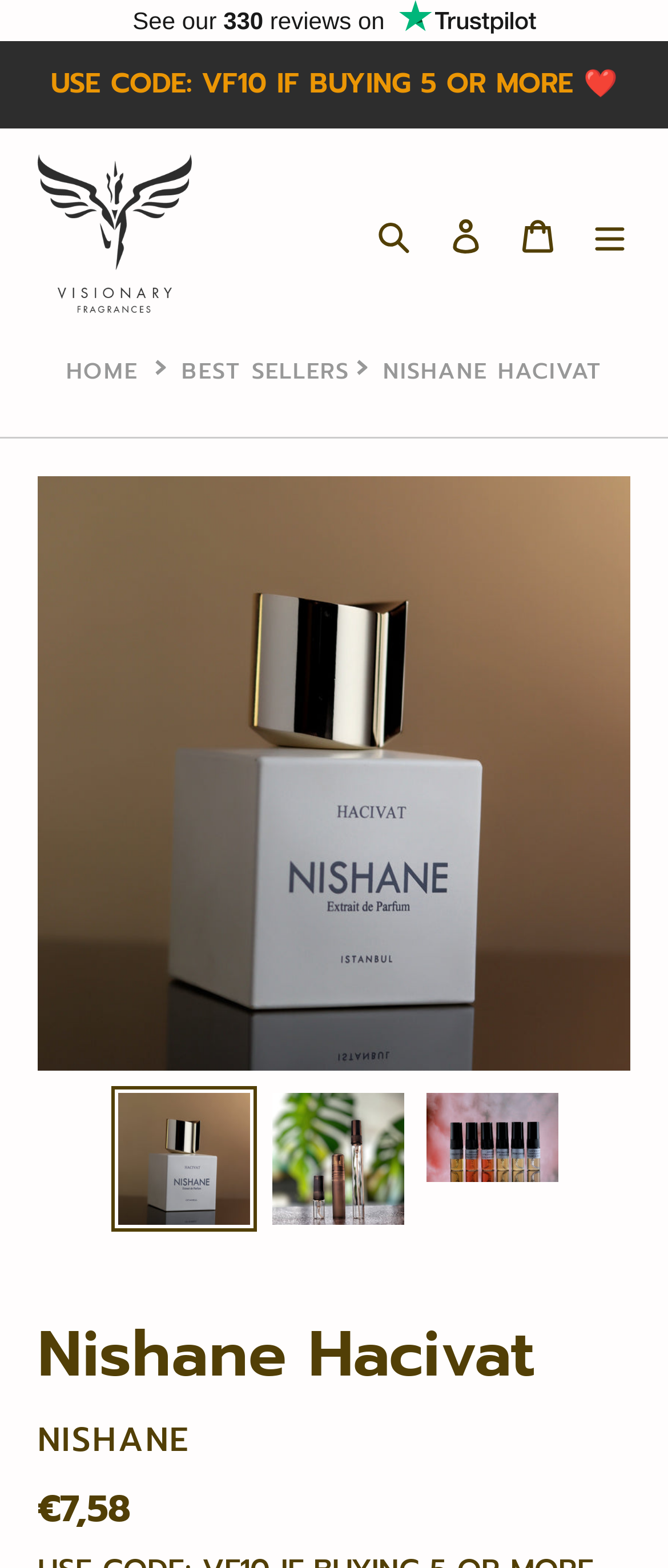For the given element description Cart 0 items, determine the bounding box coordinates of the UI element. The coordinates should follow the format (top-left x, top-left y, bottom-right x, bottom-right y) and be within the range of 0 to 1.

[0.751, 0.098, 0.859, 0.149]